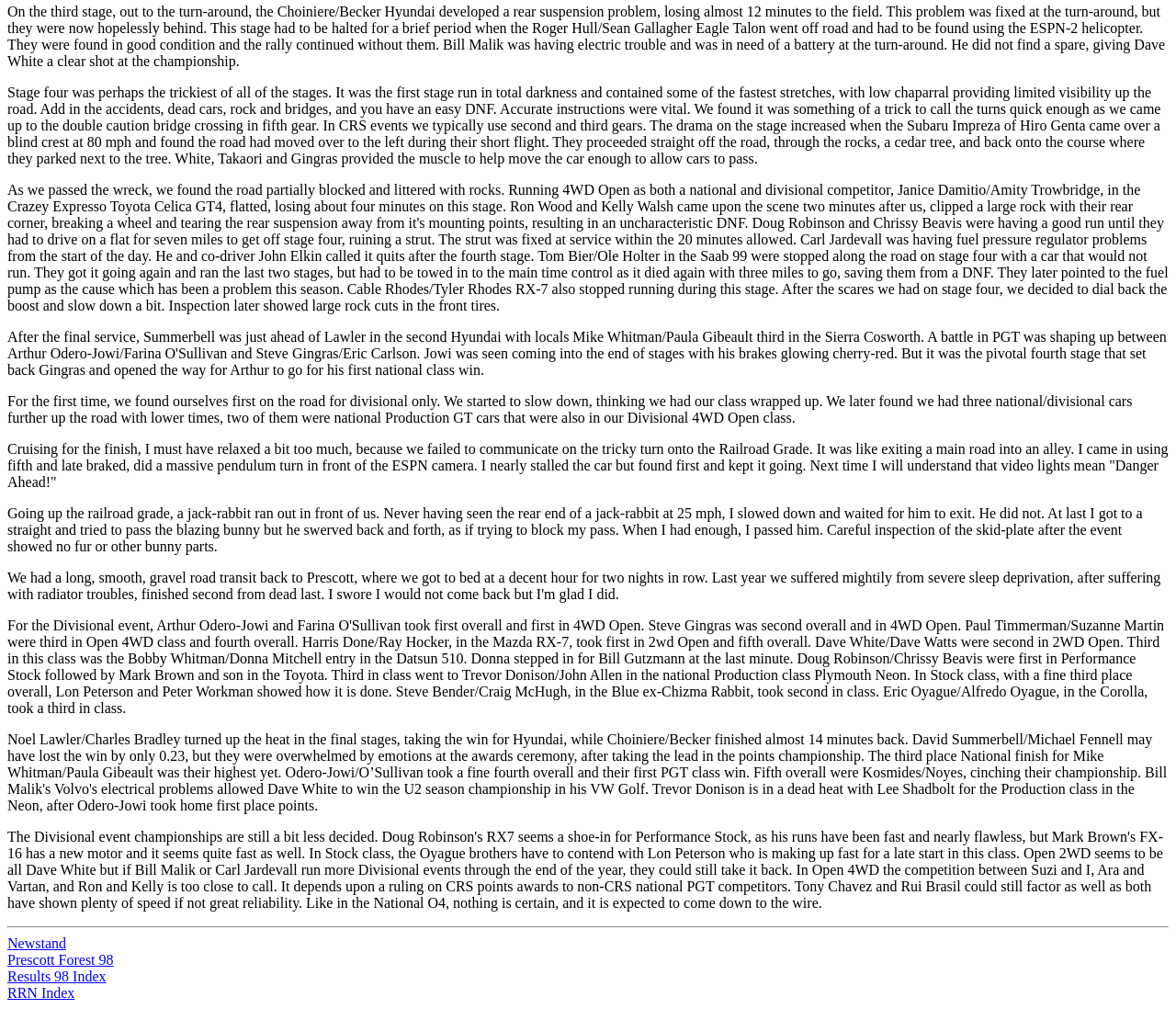What is the speed at which the Subaru Impreza went off the road?
Please provide a comprehensive answer based on the information in the image.

According to the text, the Subaru Impreza of Hiro Genta came over a blind crest at 80 mph and found the road had moved over to the left during their short flight.